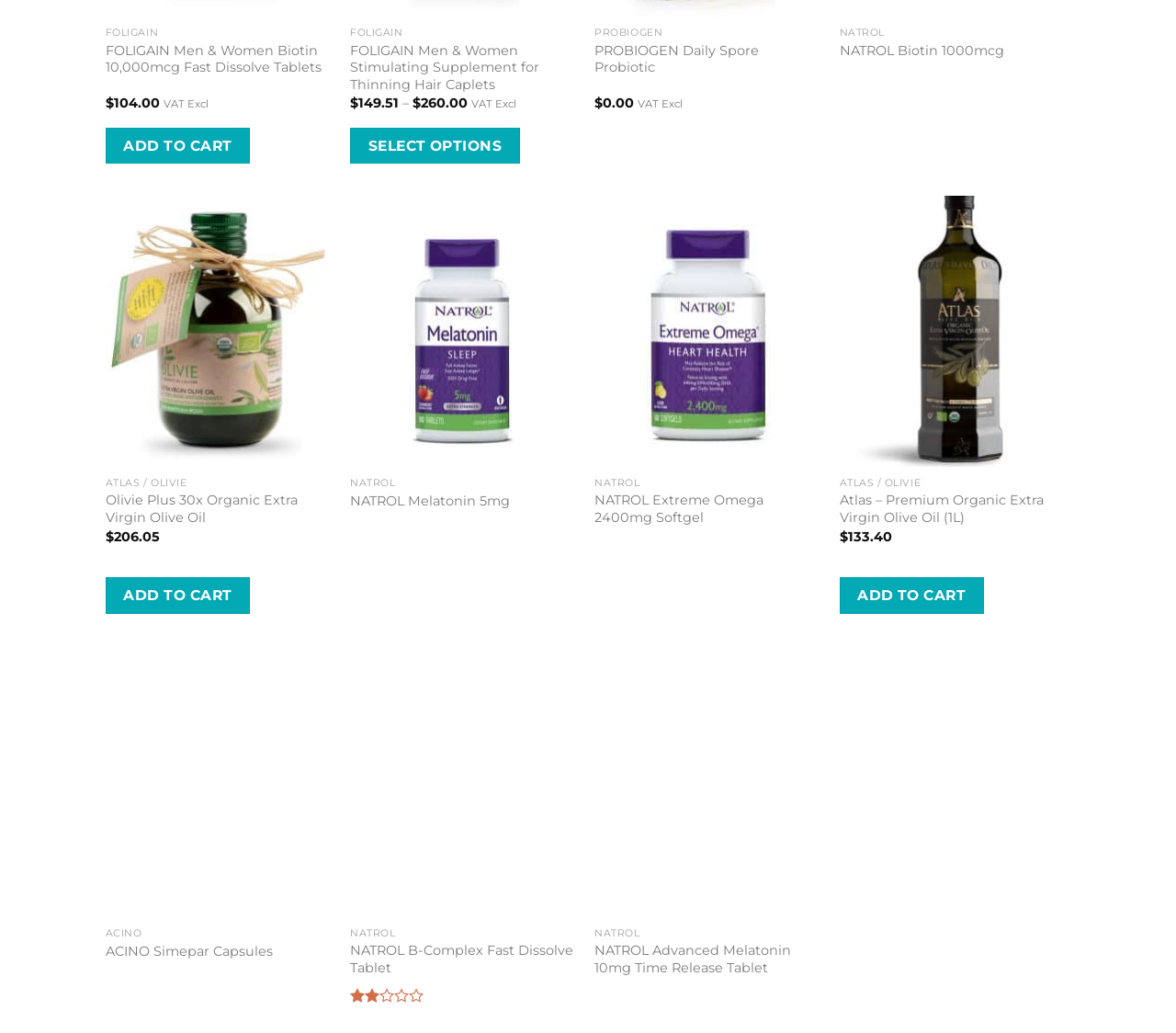How many products have a 'QUICK VIEW' link?
Look at the image and respond to the question as thoroughly as possible.

I counted the number of 'QUICK VIEW' links on the page by looking at the links next to each product. I found six products with a 'QUICK VIEW' link.